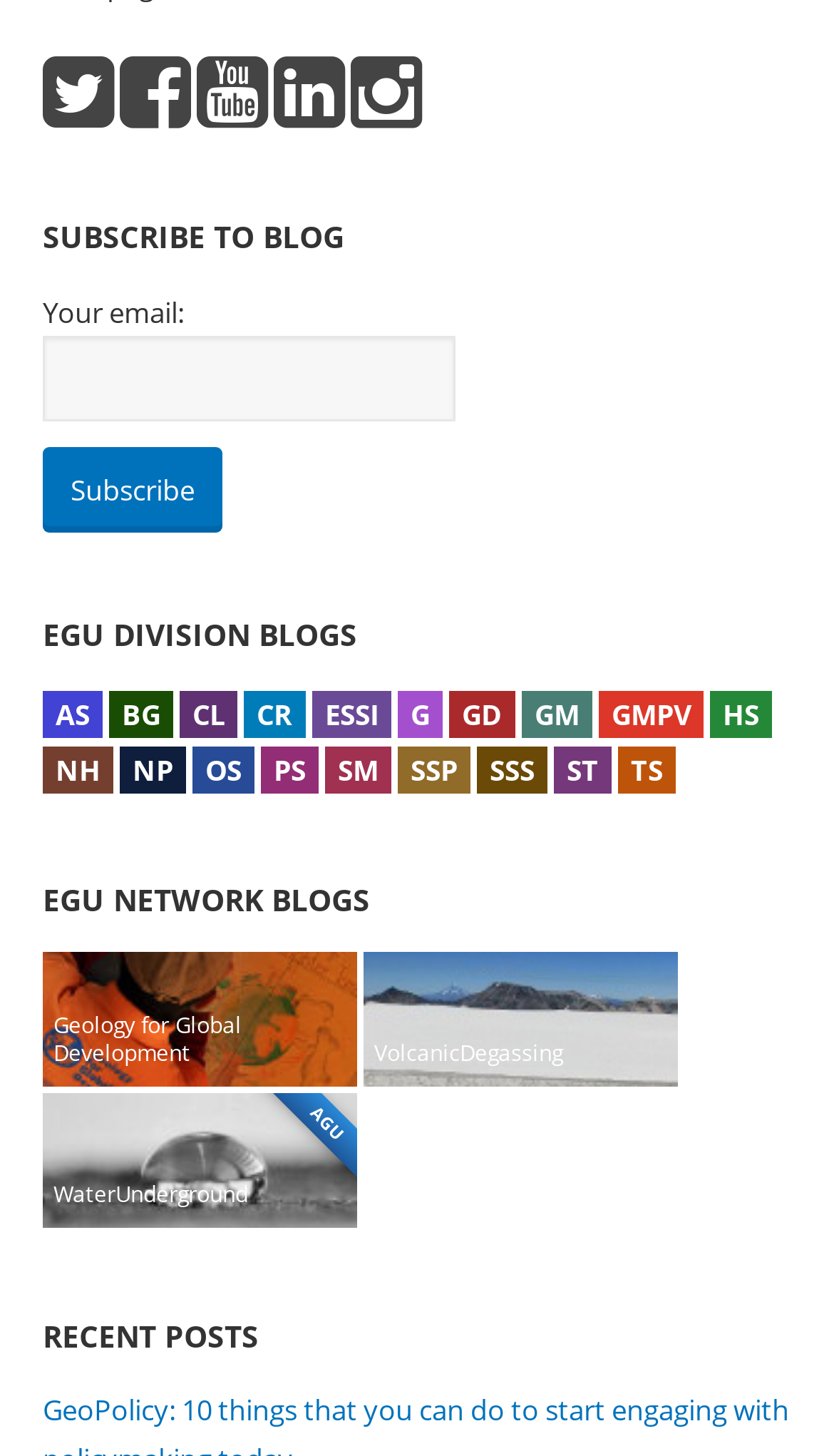Using a single word or phrase, answer the following question: 
How many sections are there on the webpage?

4